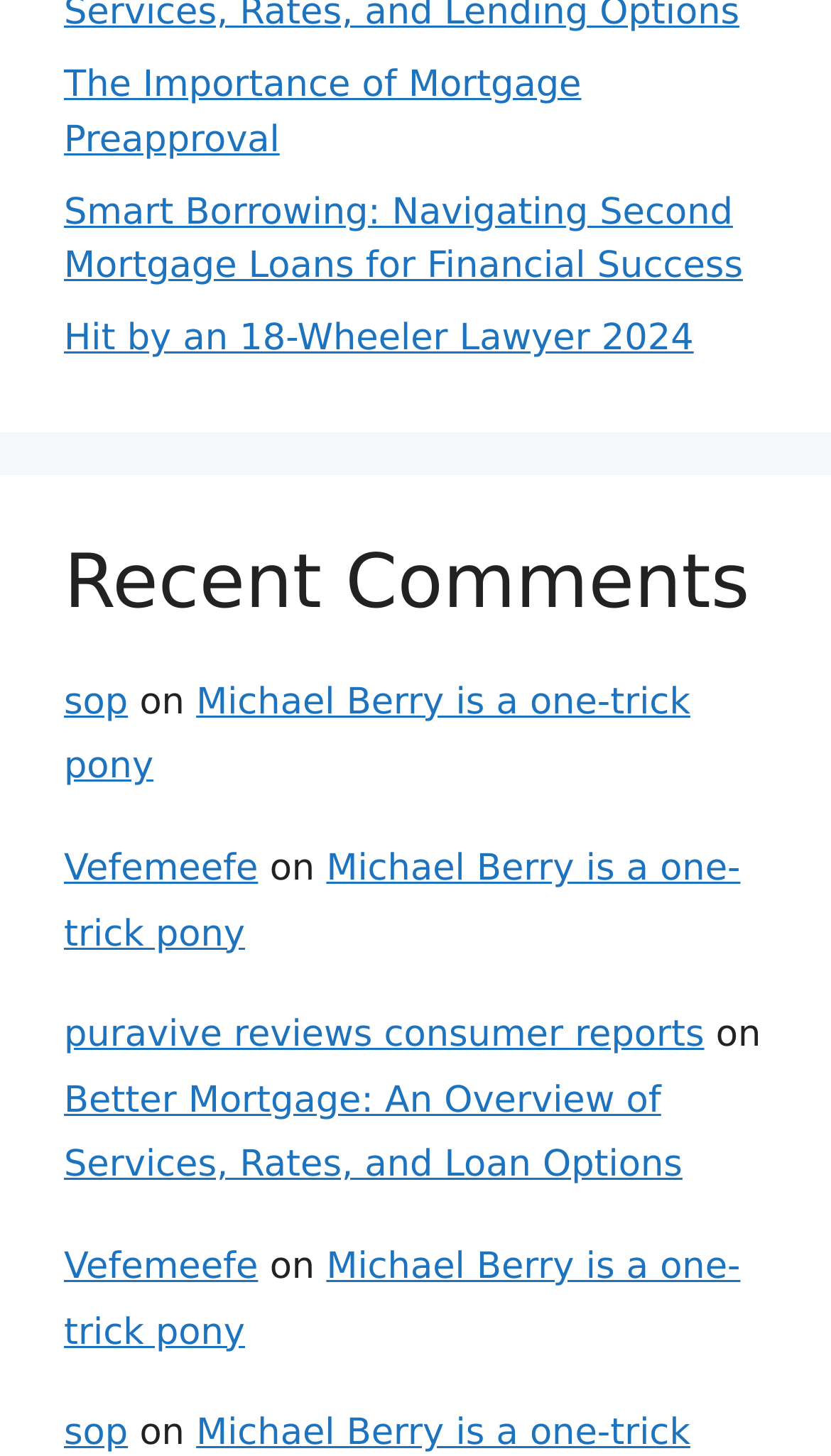Please locate the bounding box coordinates of the element that should be clicked to complete the given instruction: "Check out the article about being hit by an 18-Wheeler".

[0.077, 0.219, 0.835, 0.248]